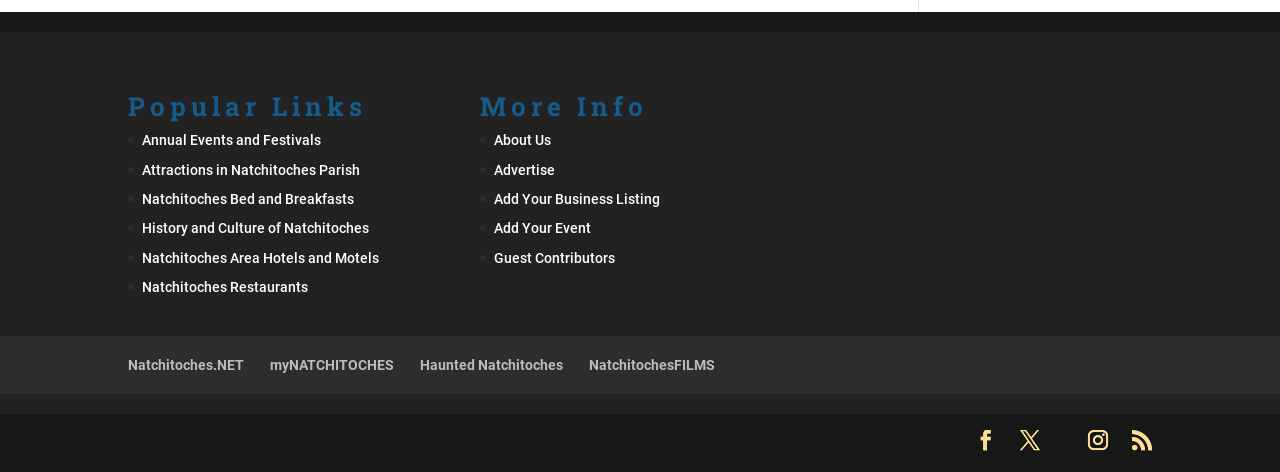How many 'Natchitoches' related links are on the webpage?
Please look at the screenshot and answer in one word or a short phrase.

7